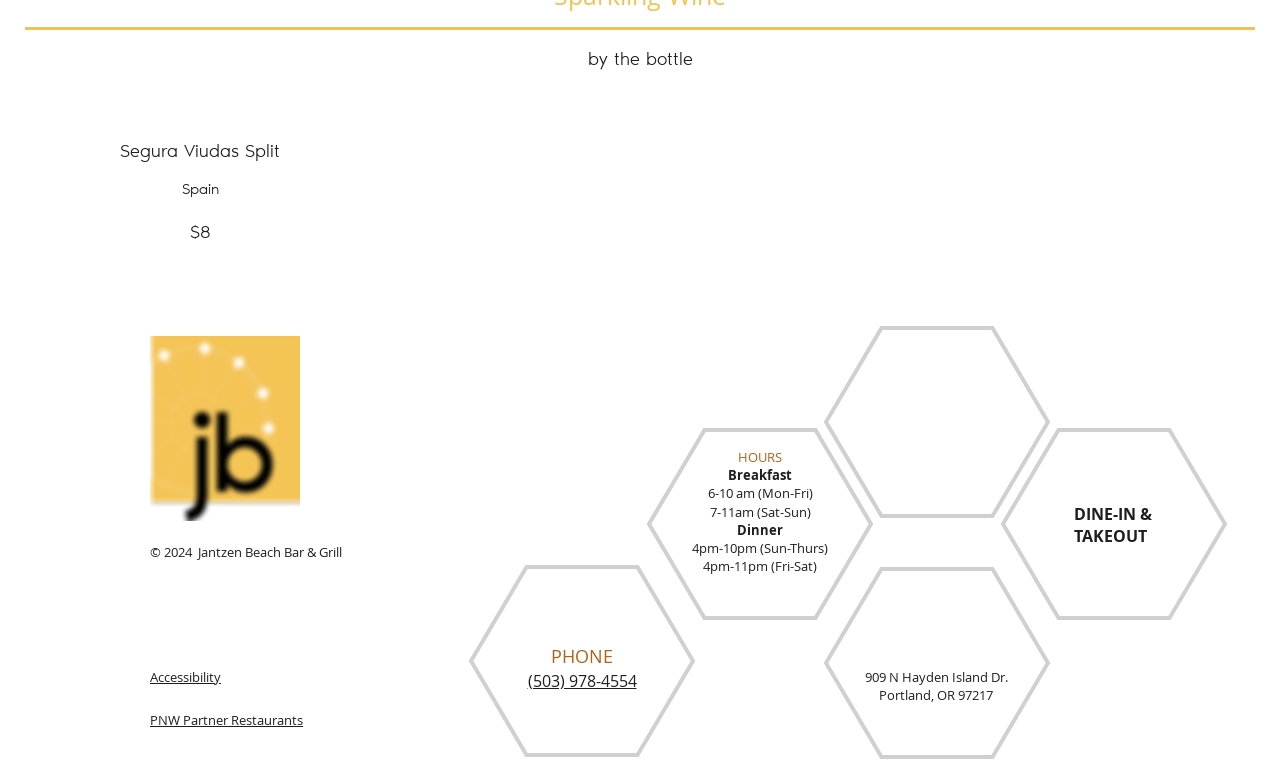What is the phone number of Jantzen Beach Bar & Grill?
Based on the image, answer the question in a detailed manner.

I found the phone number by looking at the 'PHONE' section of the webpage, where it is listed as '(503) 978-4554'.